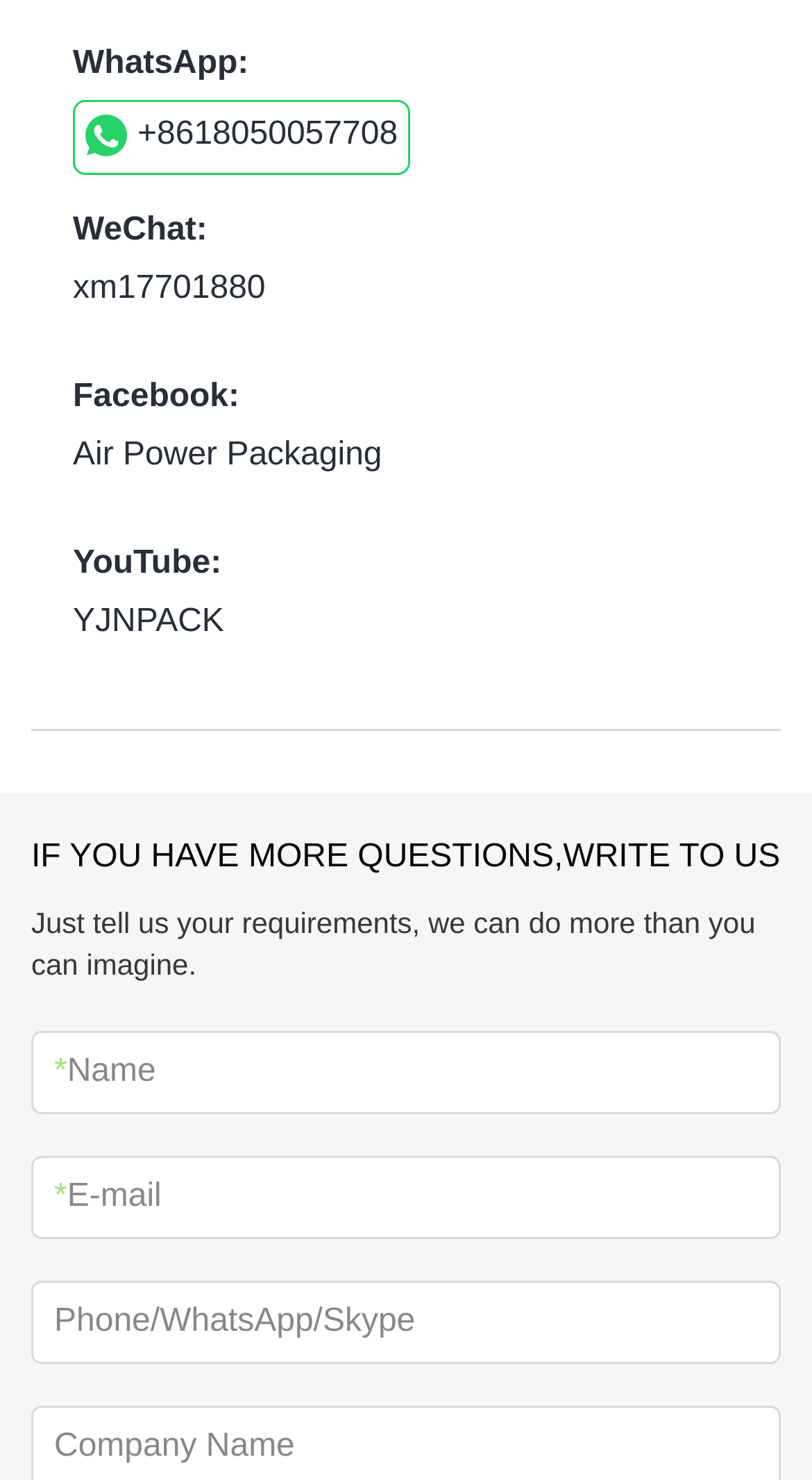Please find the bounding box coordinates in the format (top-left x, top-left y, bottom-right x, bottom-right y) for the given element description. Ensure the coordinates are floating point numbers between 0 and 1. Description: Air Power Packaging

[0.09, 0.293, 0.91, 0.344]